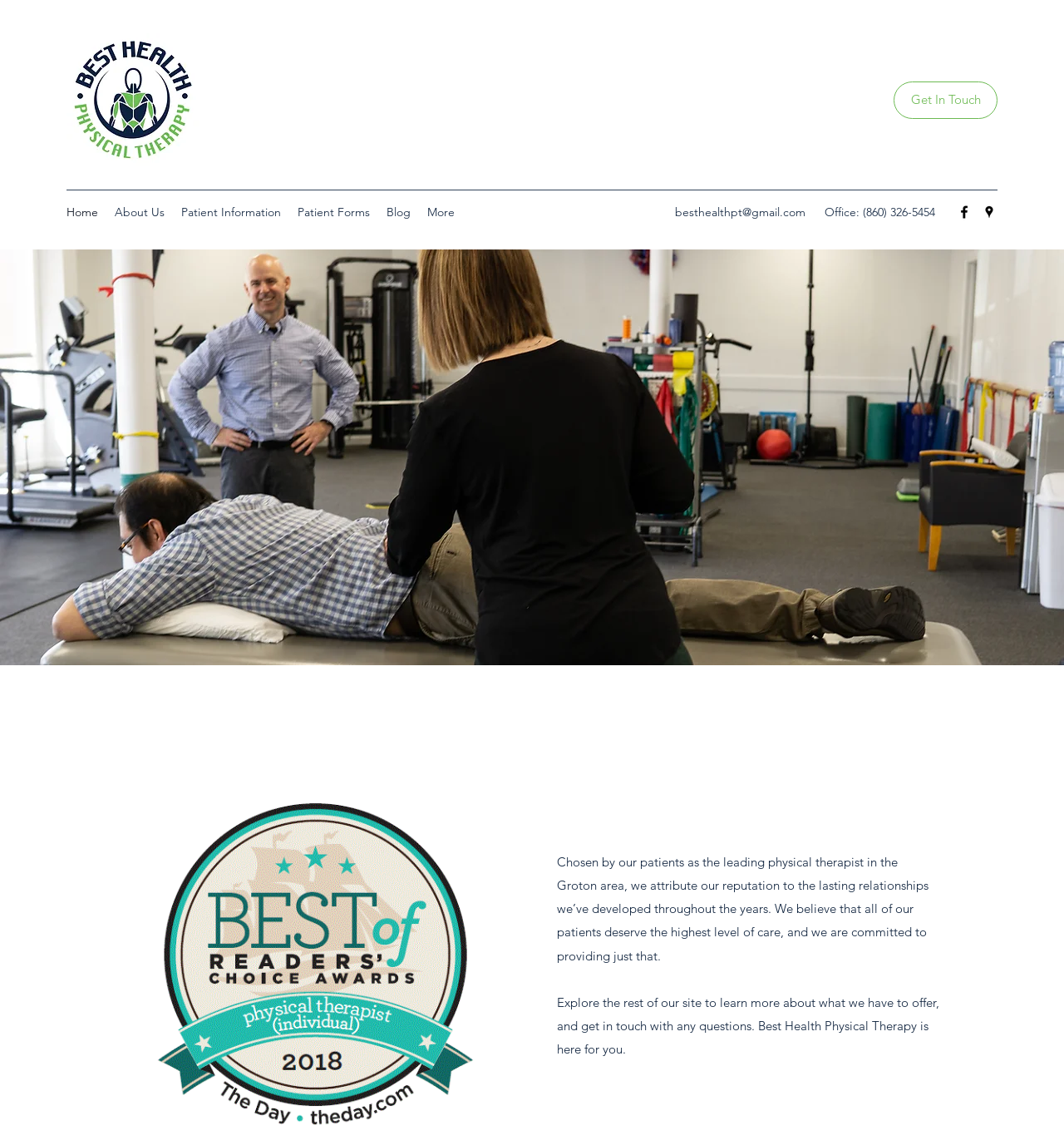Indicate the bounding box coordinates of the element that needs to be clicked to satisfy the following instruction: "Click the Best Health Logo". The coordinates should be four float numbers between 0 and 1, i.e., [left, top, right, bottom].

[0.062, 0.029, 0.188, 0.145]